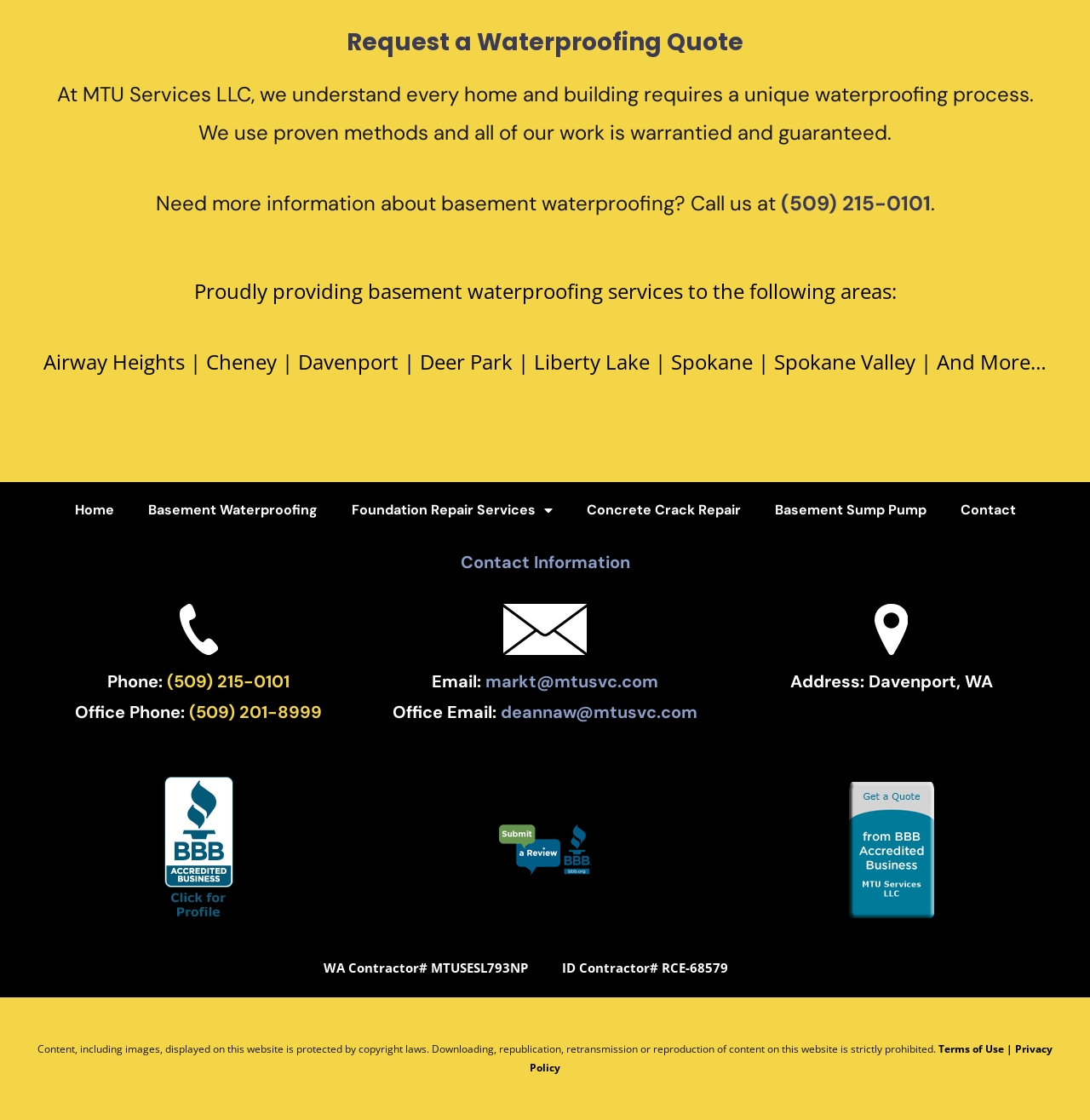Determine the bounding box coordinates of the UI element described below. Use the format (top-left x, top-left y, bottom-right x, bottom-right y) with floating point numbers between 0 and 1: Terms of Use

[0.861, 0.93, 0.921, 0.943]